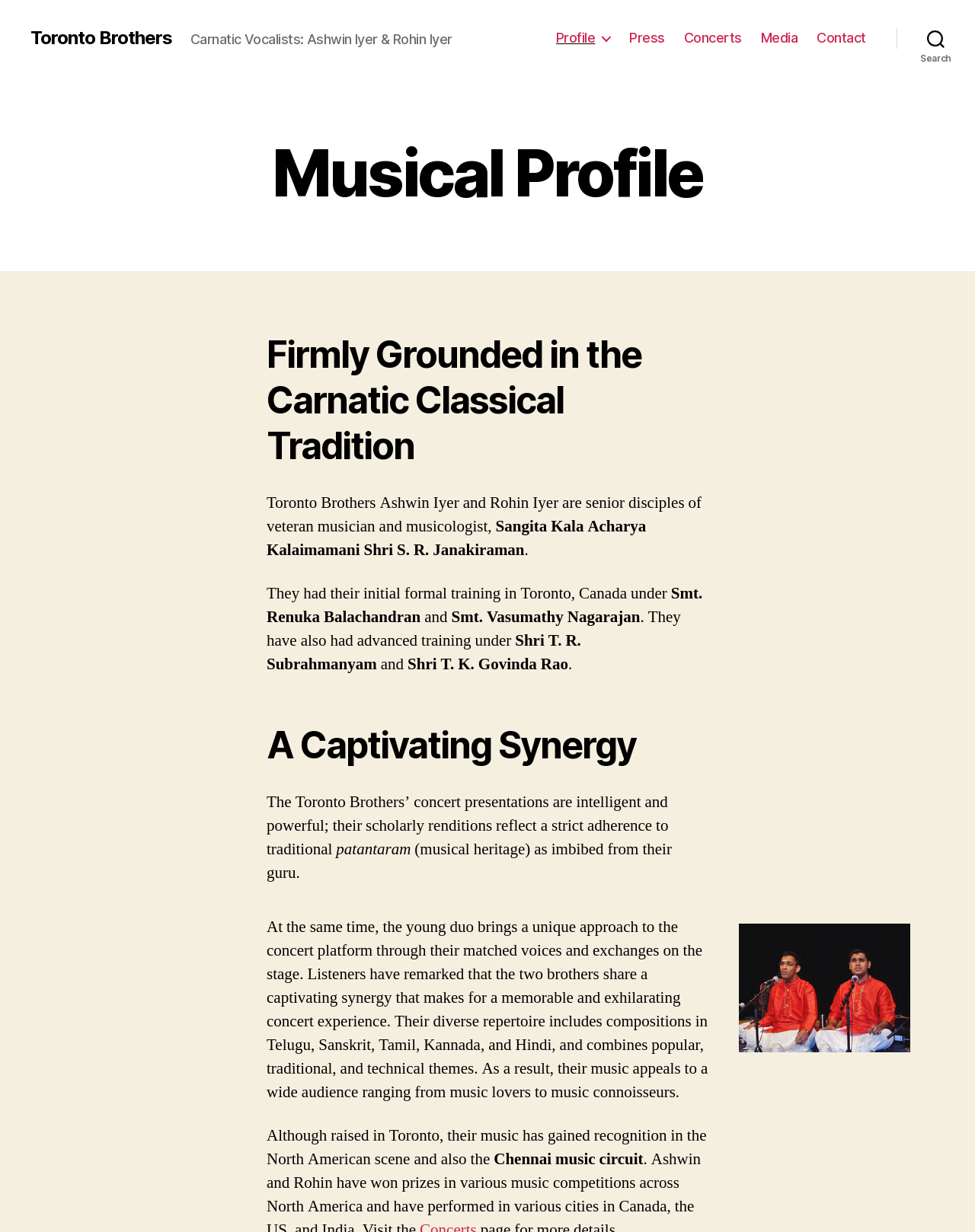What languages do the Toronto Brothers' compositions include?
Refer to the image and provide a one-word or short phrase answer.

Telugu, Sanskrit, Tamil, Kannada, and Hindi